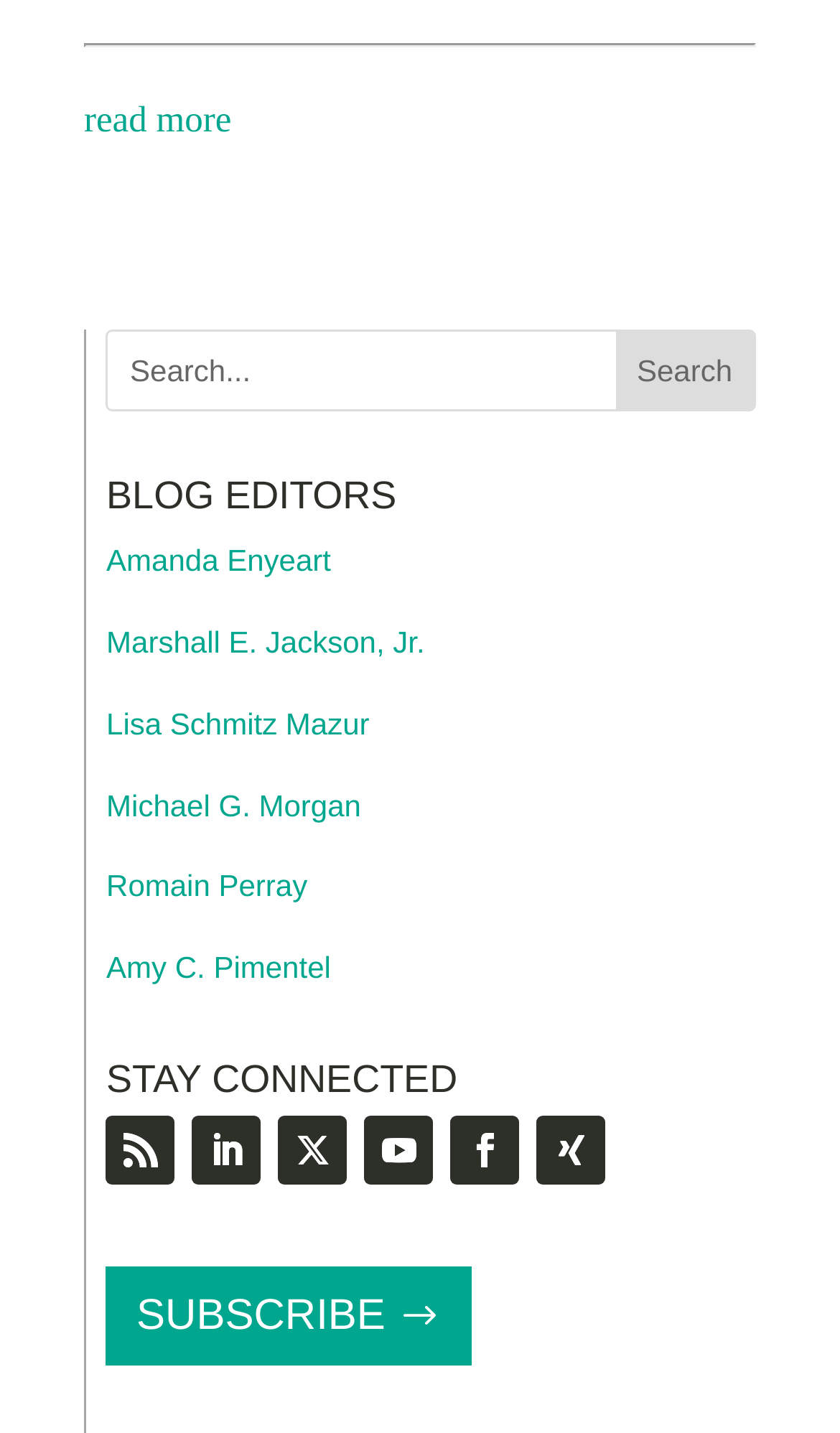Identify the bounding box for the UI element specified in this description: "Marshall E. Jackson, Jr.". The coordinates must be four float numbers between 0 and 1, formatted as [left, top, right, bottom].

[0.127, 0.436, 0.506, 0.46]